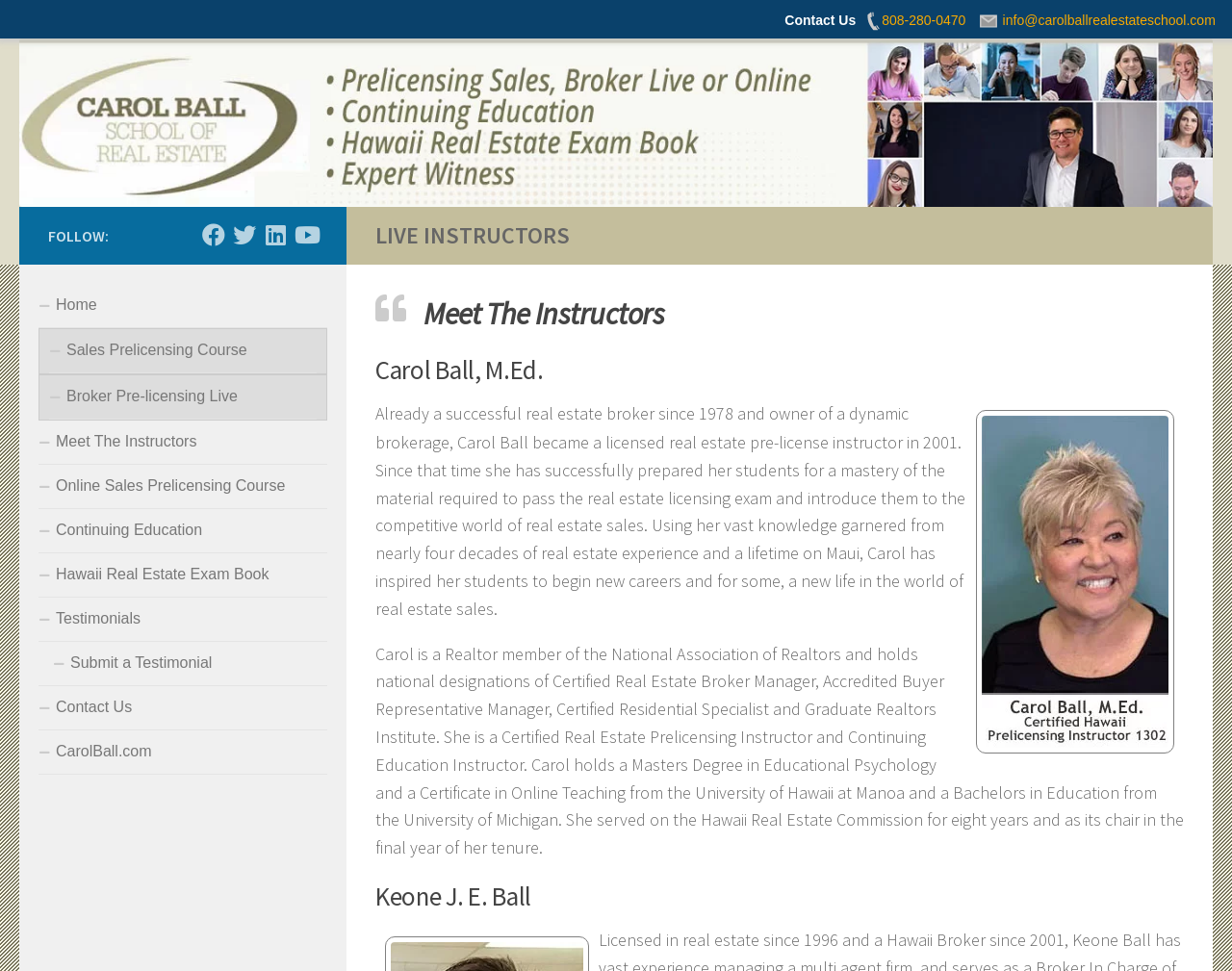What social media platforms can you follow the school on?
Please elaborate on the answer to the question with detailed information.

I found the social media platforms by looking at the 'FOLLOW:' section, where there are links to Facebook, Twitter, LinkedIn, and YouTube.